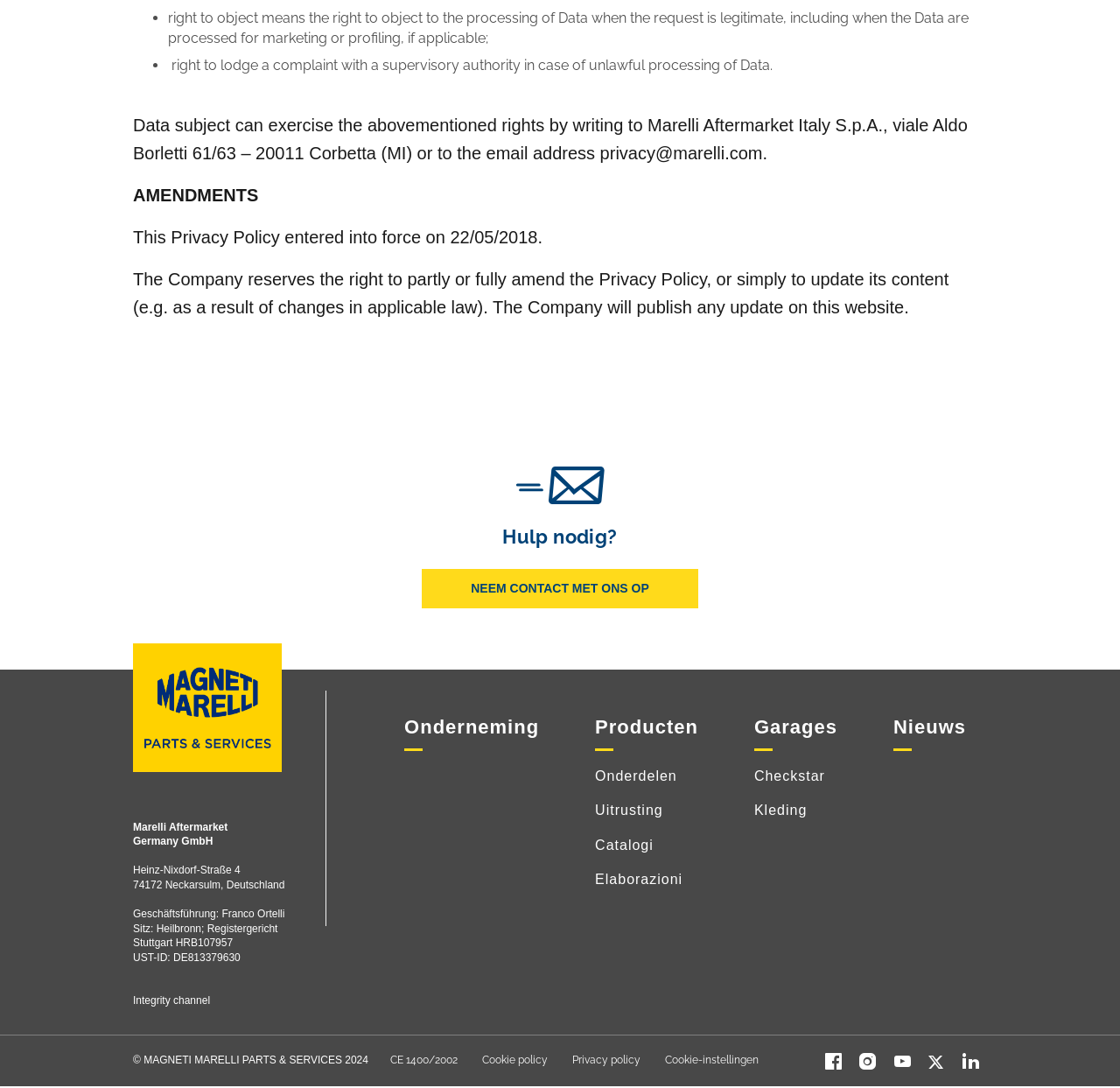What is the link to the Integrity channel?
Examine the image closely and answer the question with as much detail as possible.

I found the link to the Integrity channel by looking at the link element with ID 125, which contains the text 'Integrity channel'.